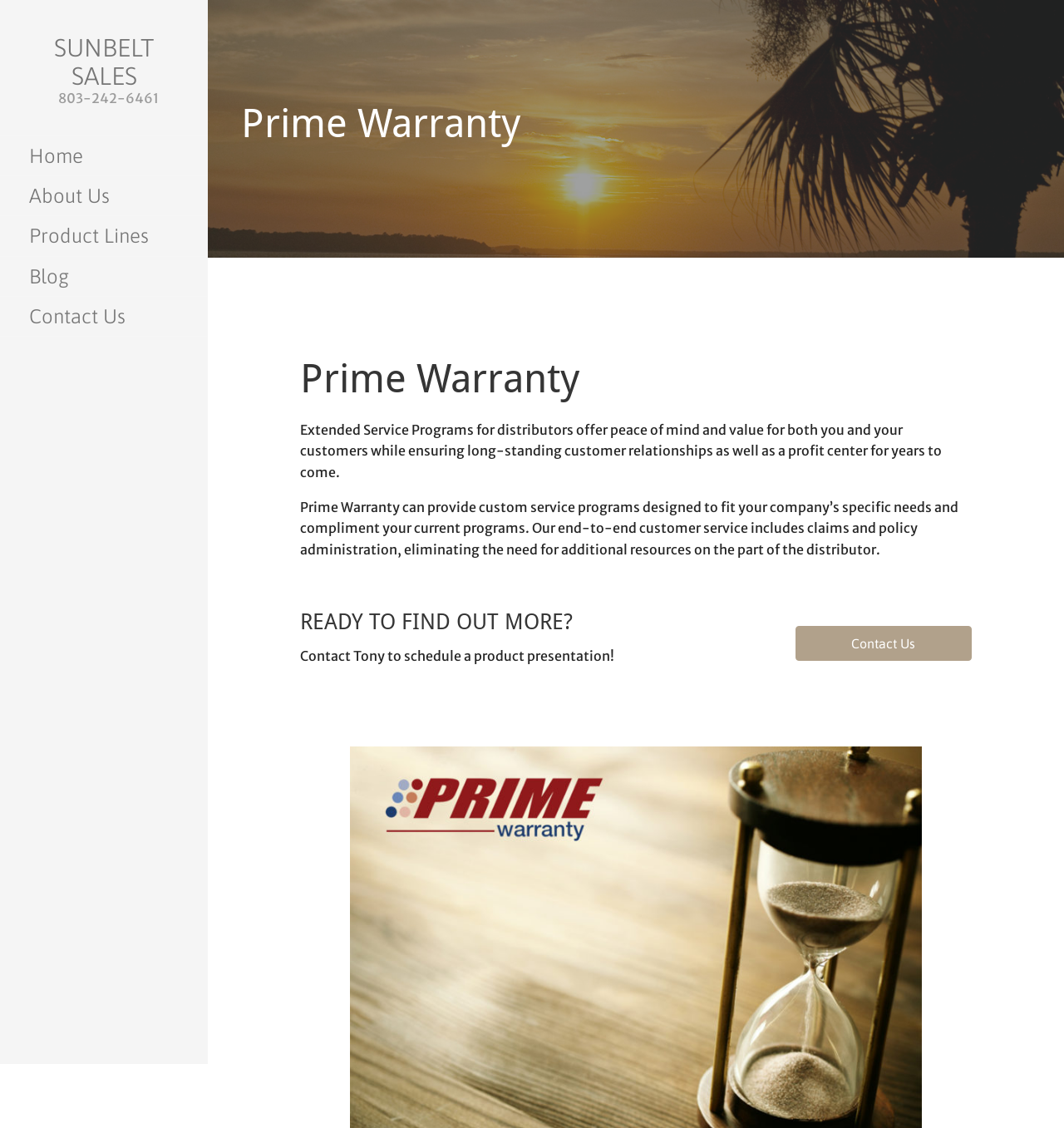Please provide the bounding box coordinates for the UI element as described: "Blog". The coordinates must be four floats between 0 and 1, represented as [left, top, right, bottom].

[0.0, 0.227, 0.195, 0.263]